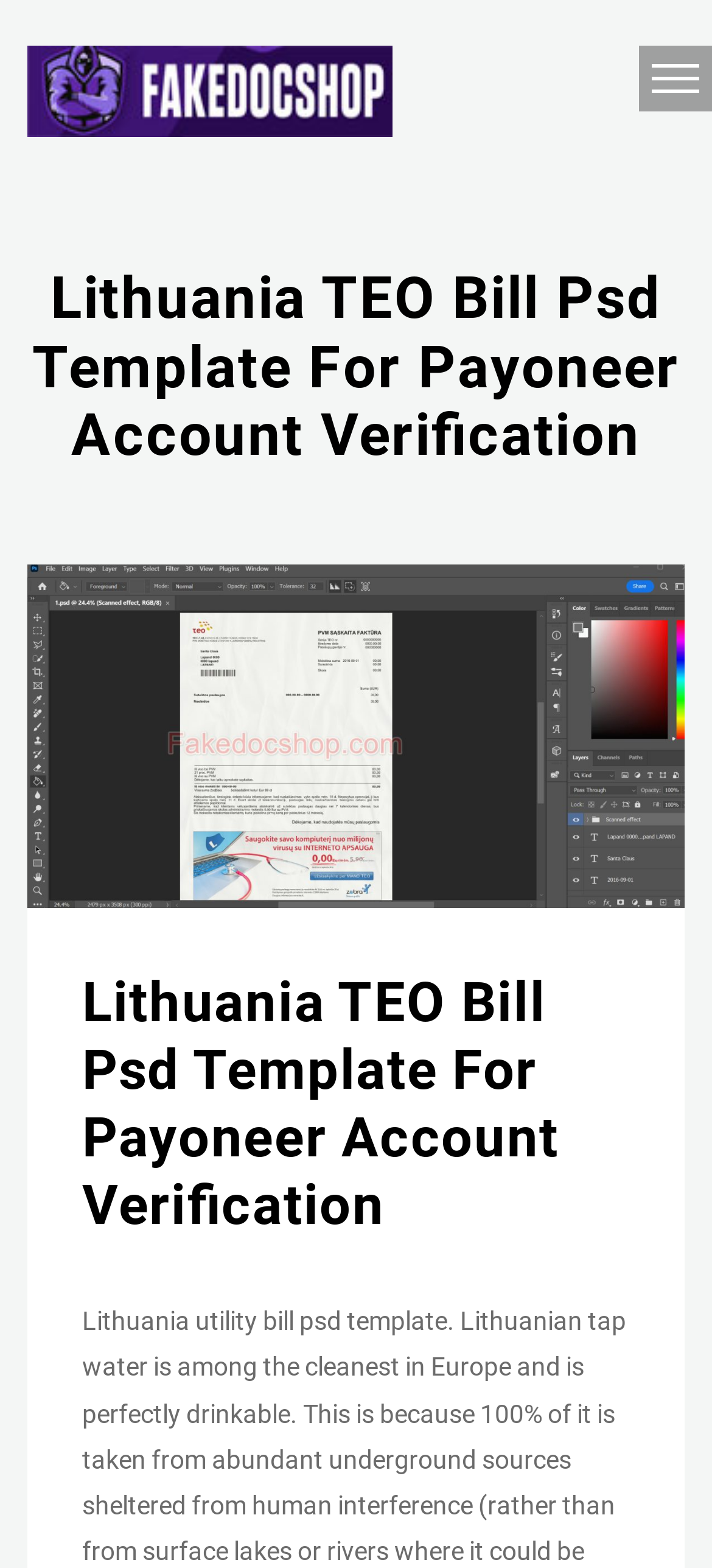Please use the details from the image to answer the following question comprehensively:
How many headings are on the webpage?

There are two headings on the webpage, one at the top with the text 'Lithuania TEO Bill Psd Template For Payoneer Account Verification' and another one below the image with the same text.